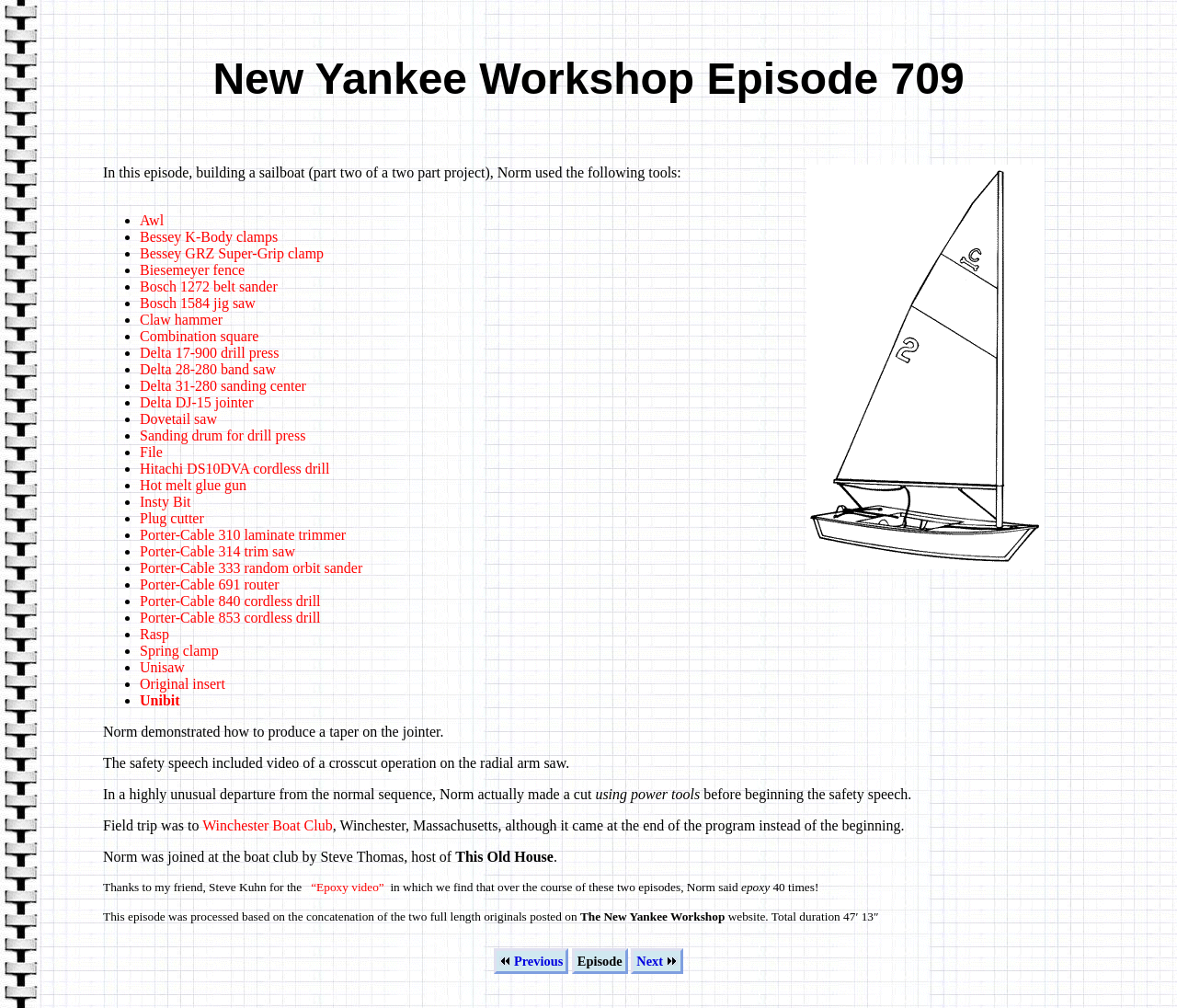Identify the bounding box for the element characterized by the following description: "File".

[0.119, 0.441, 0.138, 0.456]